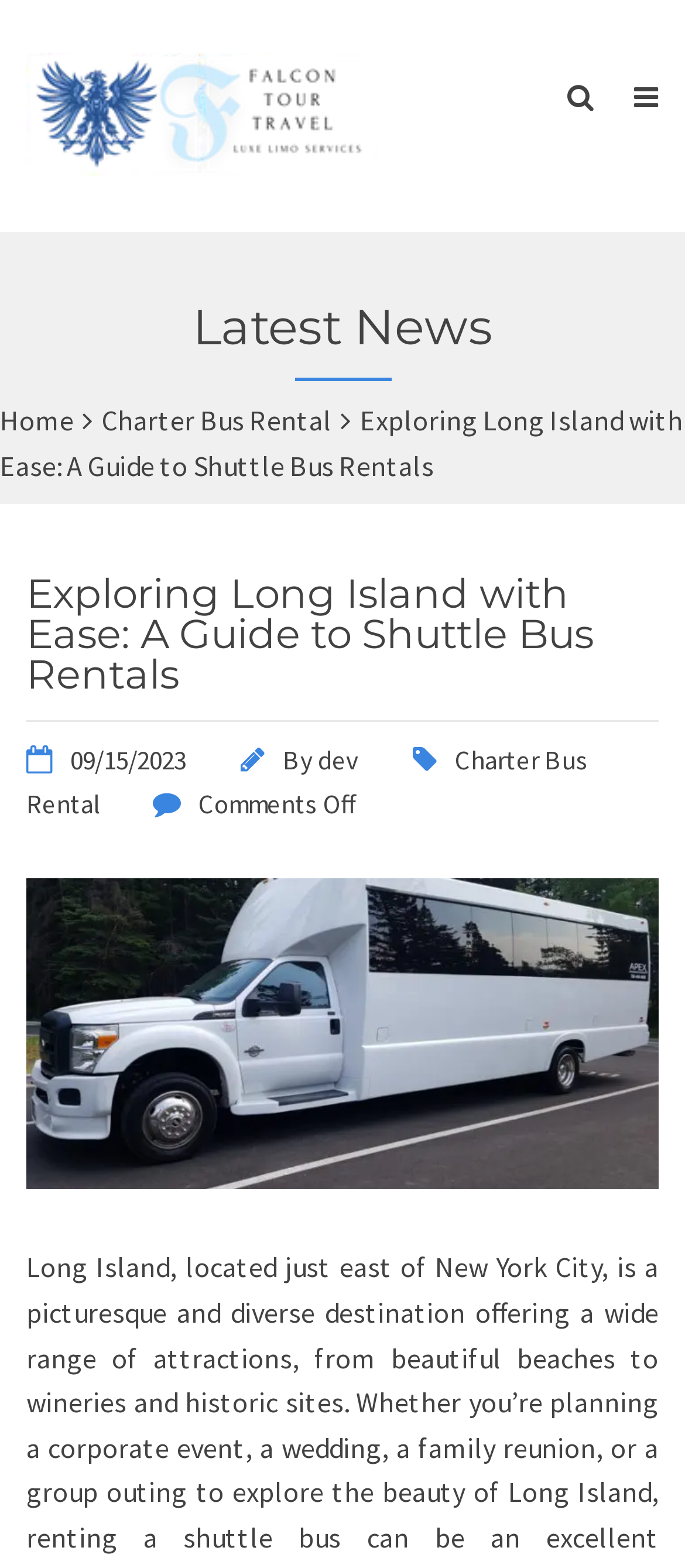Describe the webpage meticulously, covering all significant aspects.

The webpage appears to be a guide to shuttle bus rentals on Long Island, with a focus on group travel. At the top left, there is a link to "Falcon Tour & Travel" accompanied by an image with the same name. On the top right, there are two social media links, represented by icons. 

Below the top section, there is a heading titled "Latest News". Underneath, there are navigation links to "Home" and "Charter Bus Rental" on the left, and a static text with the title "Exploring Long Island with Ease: A Guide to Shuttle Bus Rentals" that spans almost the entire width of the page.

Further down, there is a main heading with the same title as the static text, which contains a link to the same title. Below this, there is a section with a date "09/15/2023", followed by the text "By" and a link to "dev". Next to this, there is a link to "Charter Bus Rental". 

On the same level, there is a text "Comments Off" and a link to "Shuttle Bus Rental Long Island" accompanied by an image with the same name. The image is positioned below the link, taking up a significant portion of the page's width.